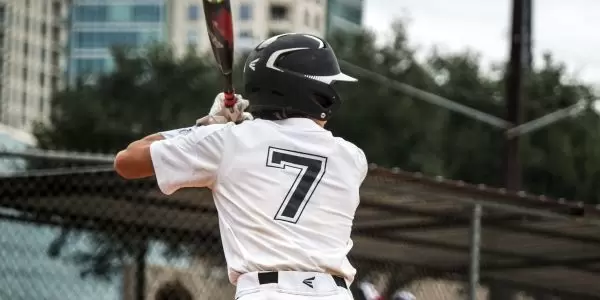Respond with a single word or phrase to the following question:
What color is the baseball player's helmet?

Black